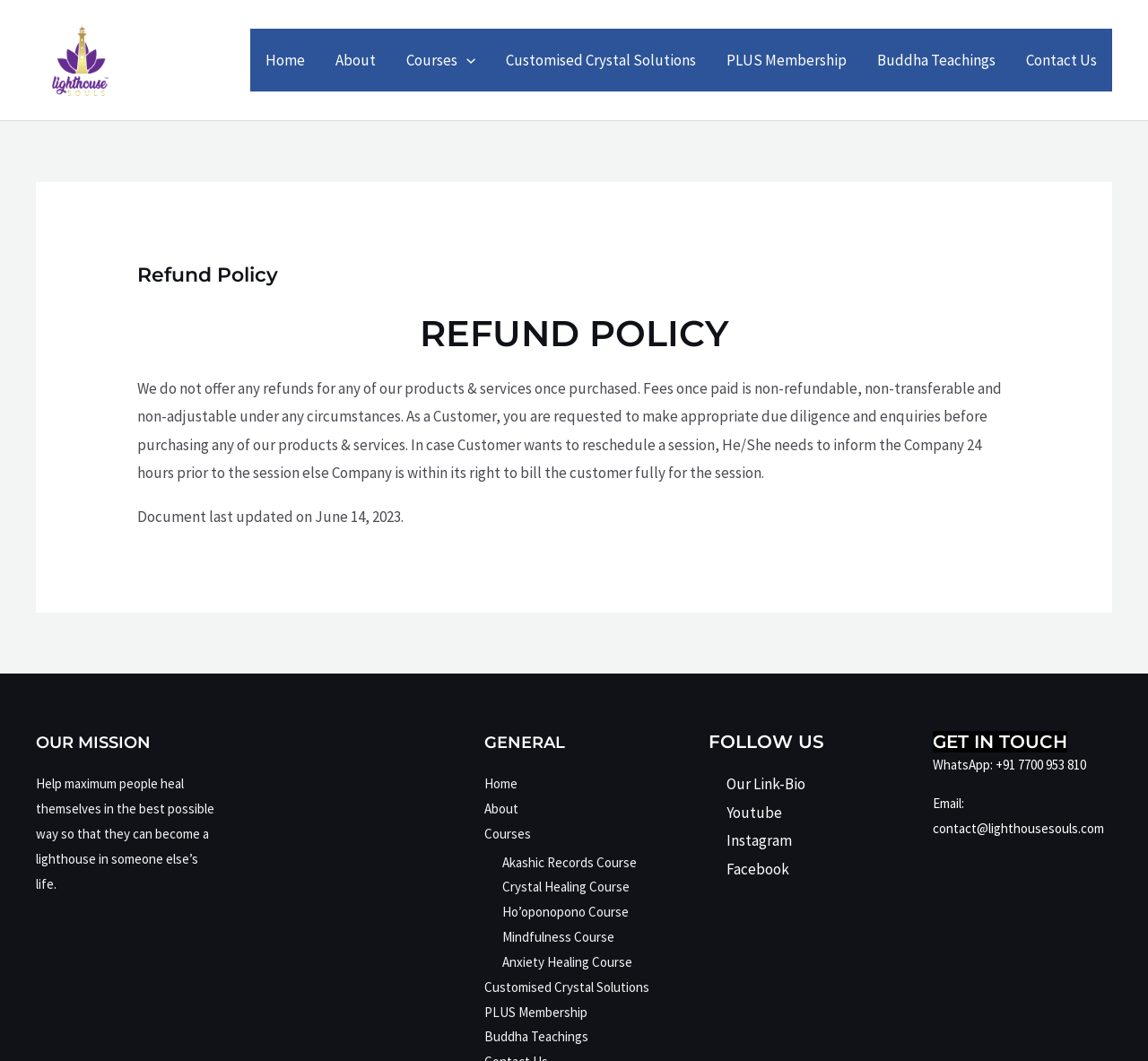Please provide a comprehensive answer to the question below using the information from the image: How can I contact Lighthouse Souls Healing Crystals?

The webpage provides contact information, including WhatsApp number +91 7700 953 810 and email address contact@lighthousesouls.com, in the GET IN TOUCH section.